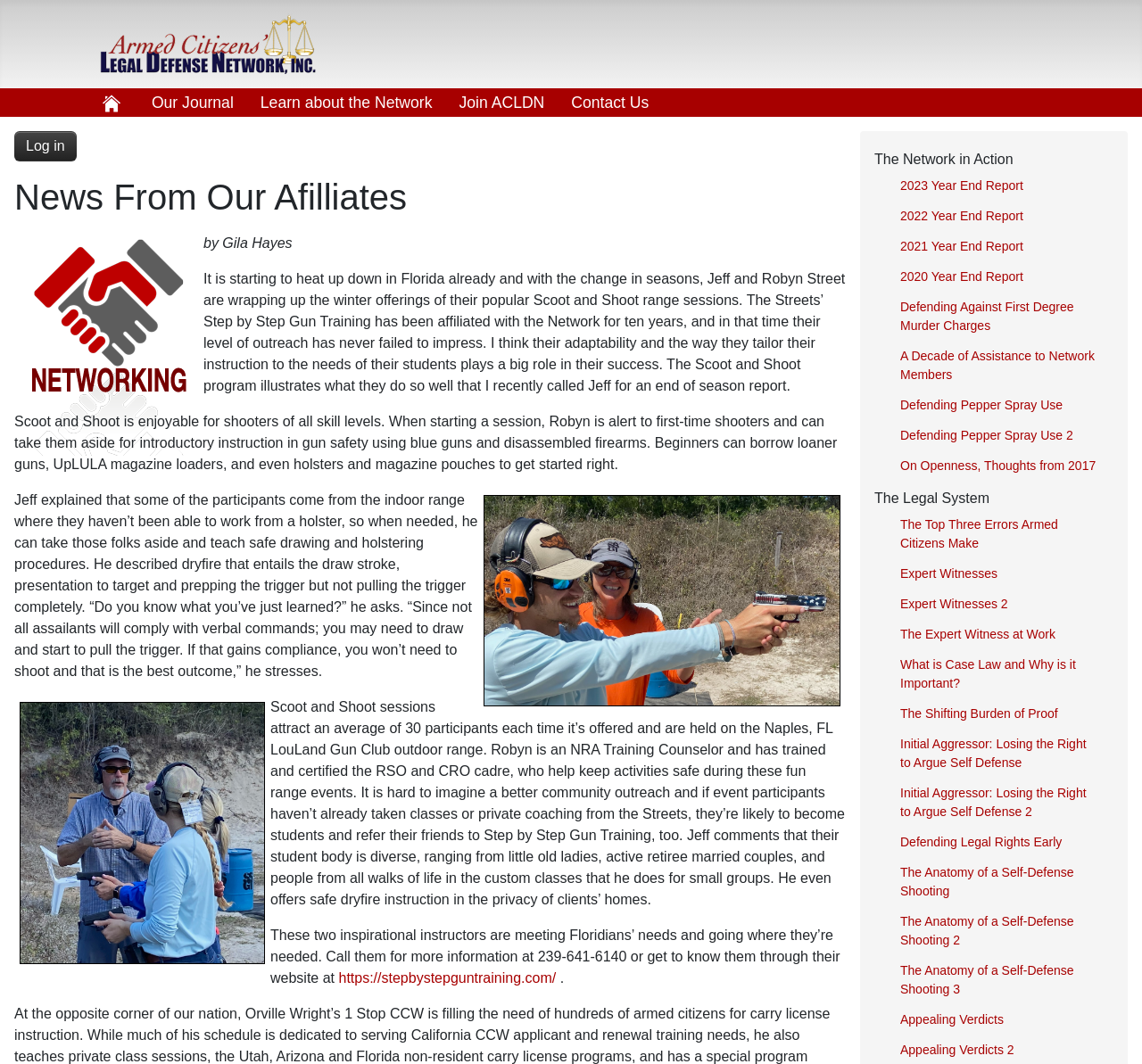What is the topic of the article written by Gila Hayes?
Please respond to the question with as much detail as possible.

I found the answer by looking at the text content of the webpage, specifically the paragraph that starts with 'It is starting to heat up down in Florida already...' which mentions the gun training program in Florida.